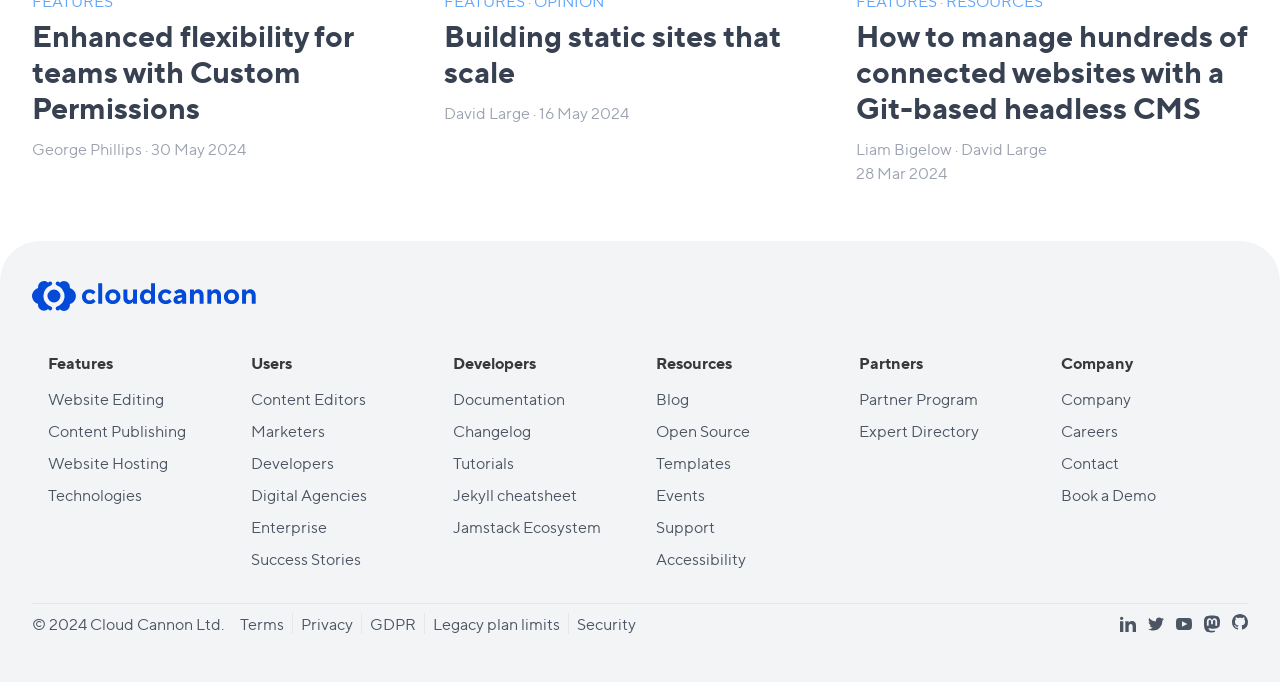Could you indicate the bounding box coordinates of the region to click in order to complete this instruction: "Go to Home page".

None